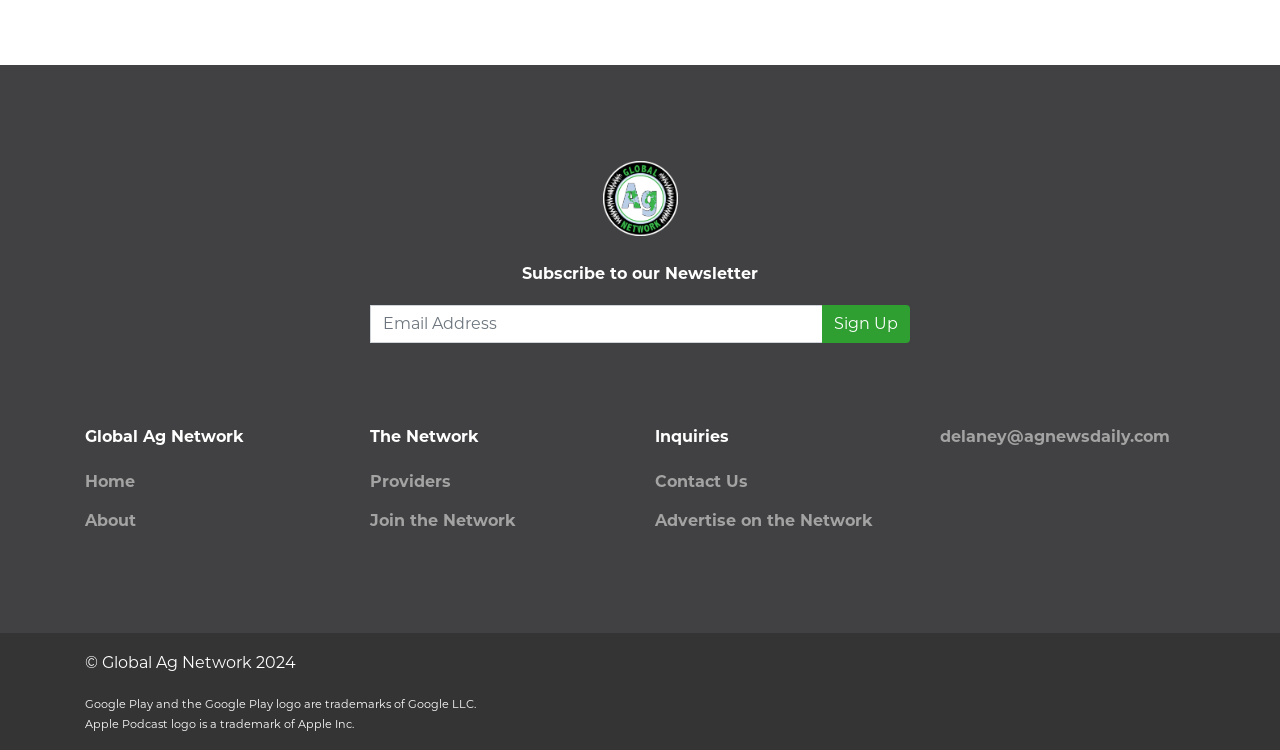How many trademarks are mentioned on the webpage?
Provide a detailed answer to the question, using the image to inform your response.

The webpage mentions two trademarks: the Google Play logo, which is a trademark of Google LLC, and the Apple Podcast logo, which is a trademark of Apple Inc. Therefore, there are 2 trademarks mentioned on the webpage.